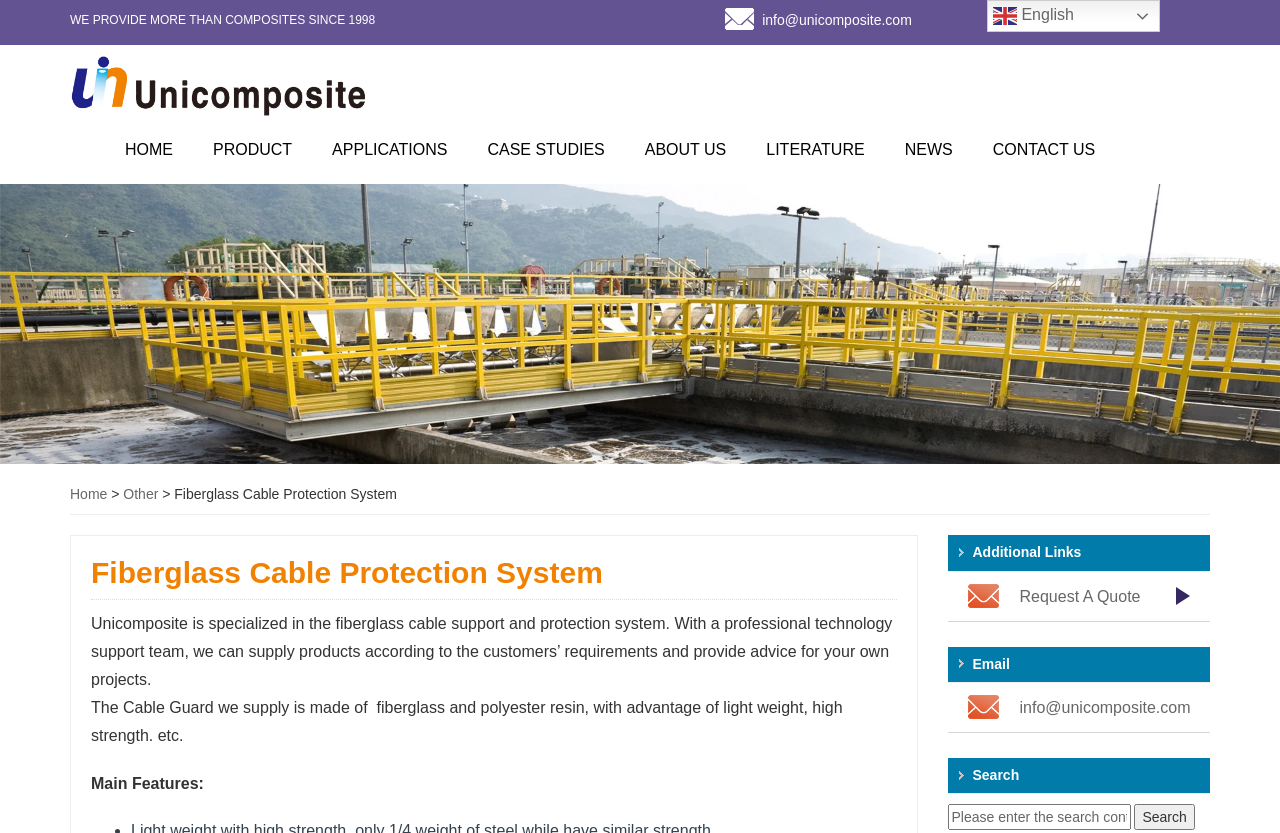Use a single word or phrase to respond to the question:
What can you do on this webpage?

request a quote